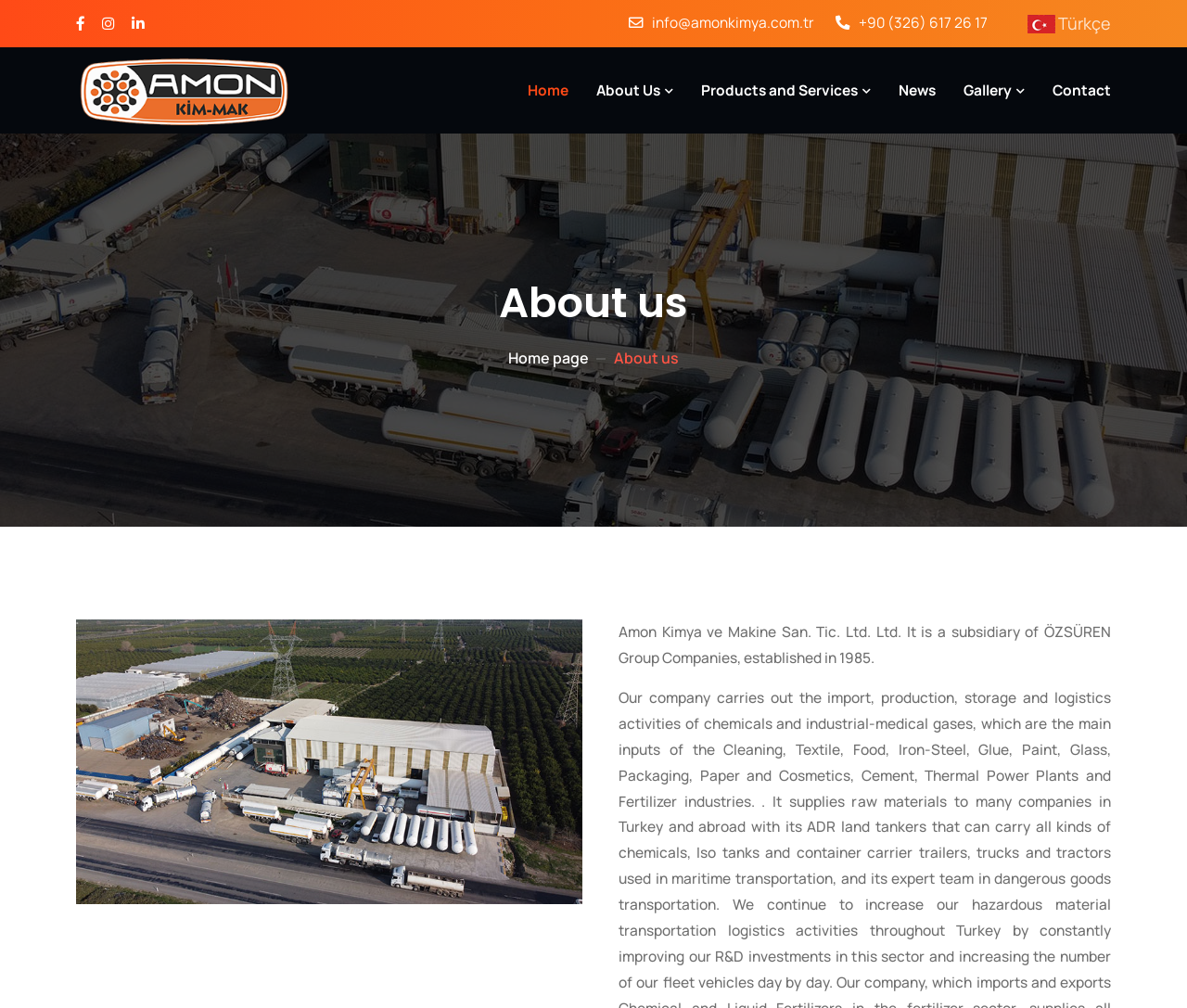Return the bounding box coordinates of the UI element that corresponds to this description: "Gallery". The coordinates must be given as four float numbers in the range of 0 and 1, [left, top, right, bottom].

[0.812, 0.052, 0.863, 0.128]